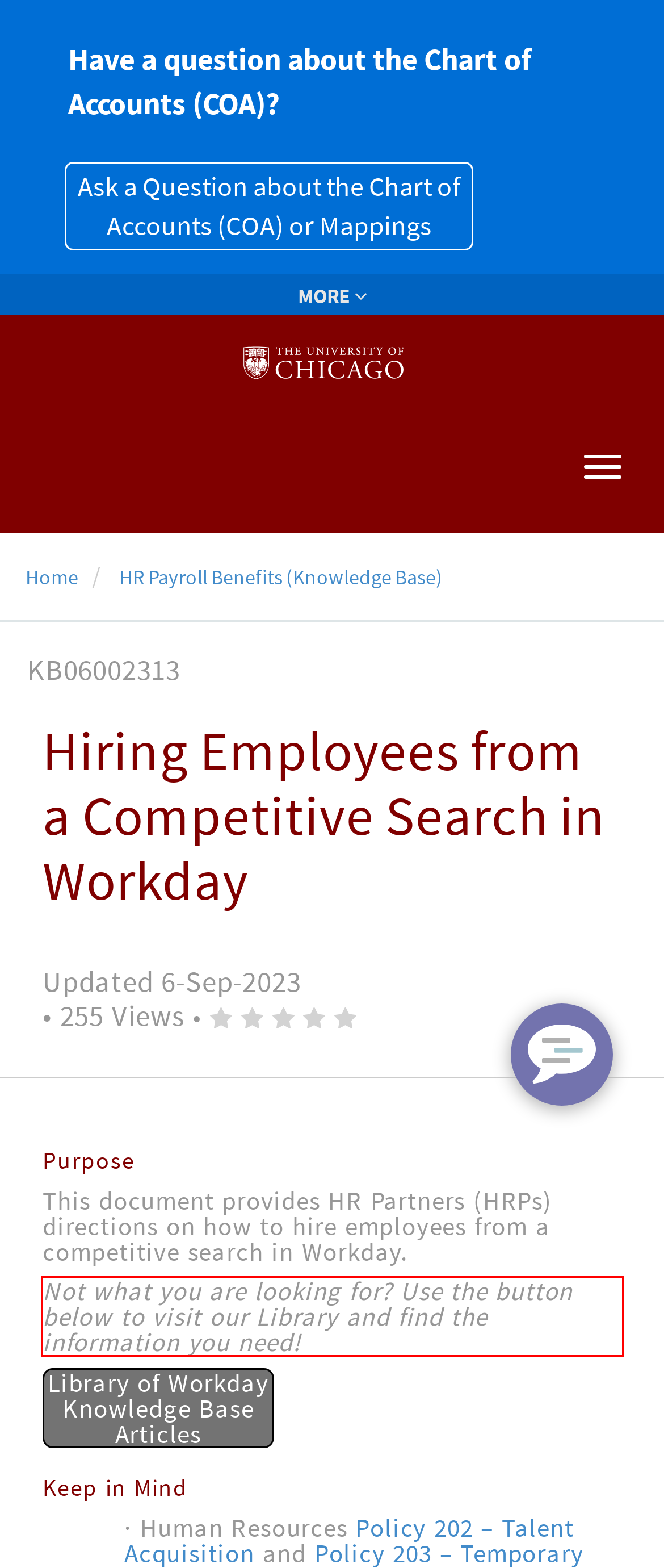You are provided with a webpage screenshot that includes a red rectangle bounding box. Extract the text content from within the bounding box using OCR.

Not what you are looking for? Use the button below to visit our Library and find the information you need!